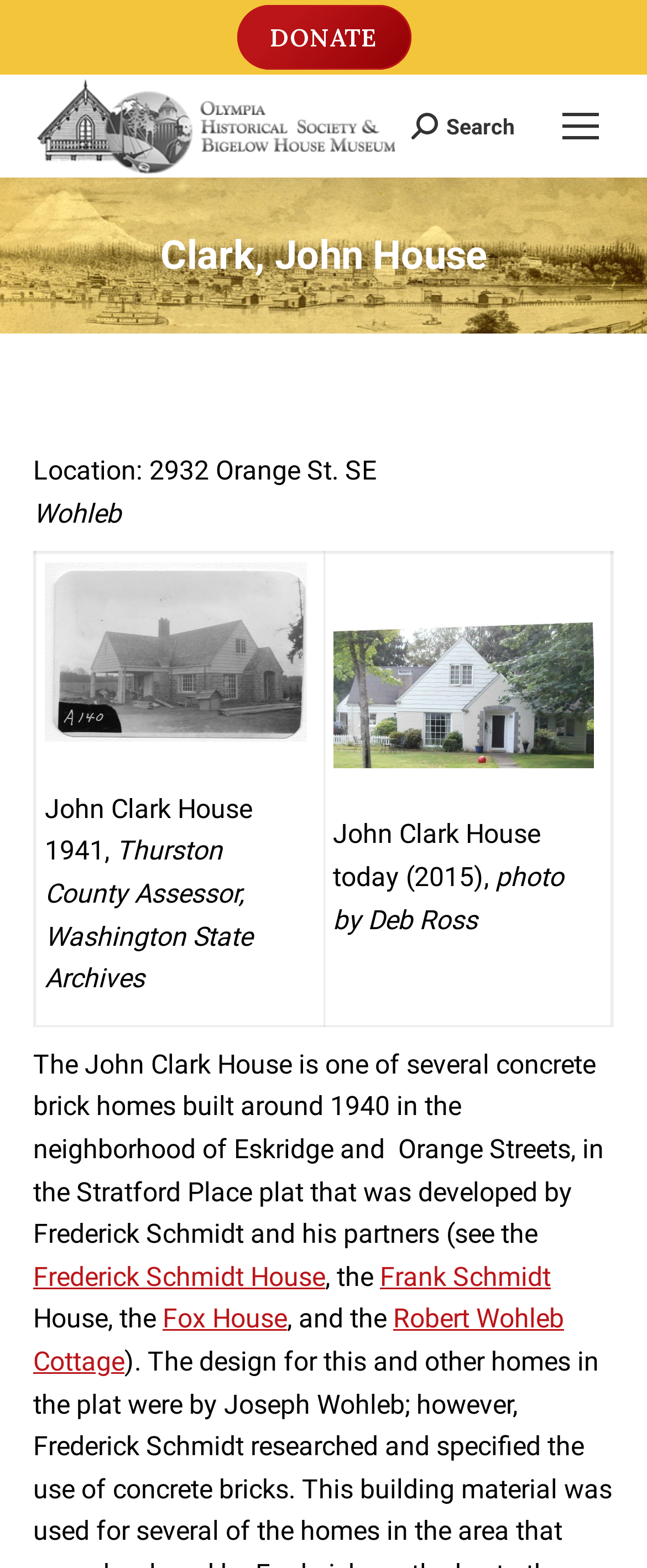Find the bounding box of the element with the following description: "Fox House". The coordinates must be four float numbers between 0 and 1, formatted as [left, top, right, bottom].

[0.251, 0.831, 0.444, 0.851]